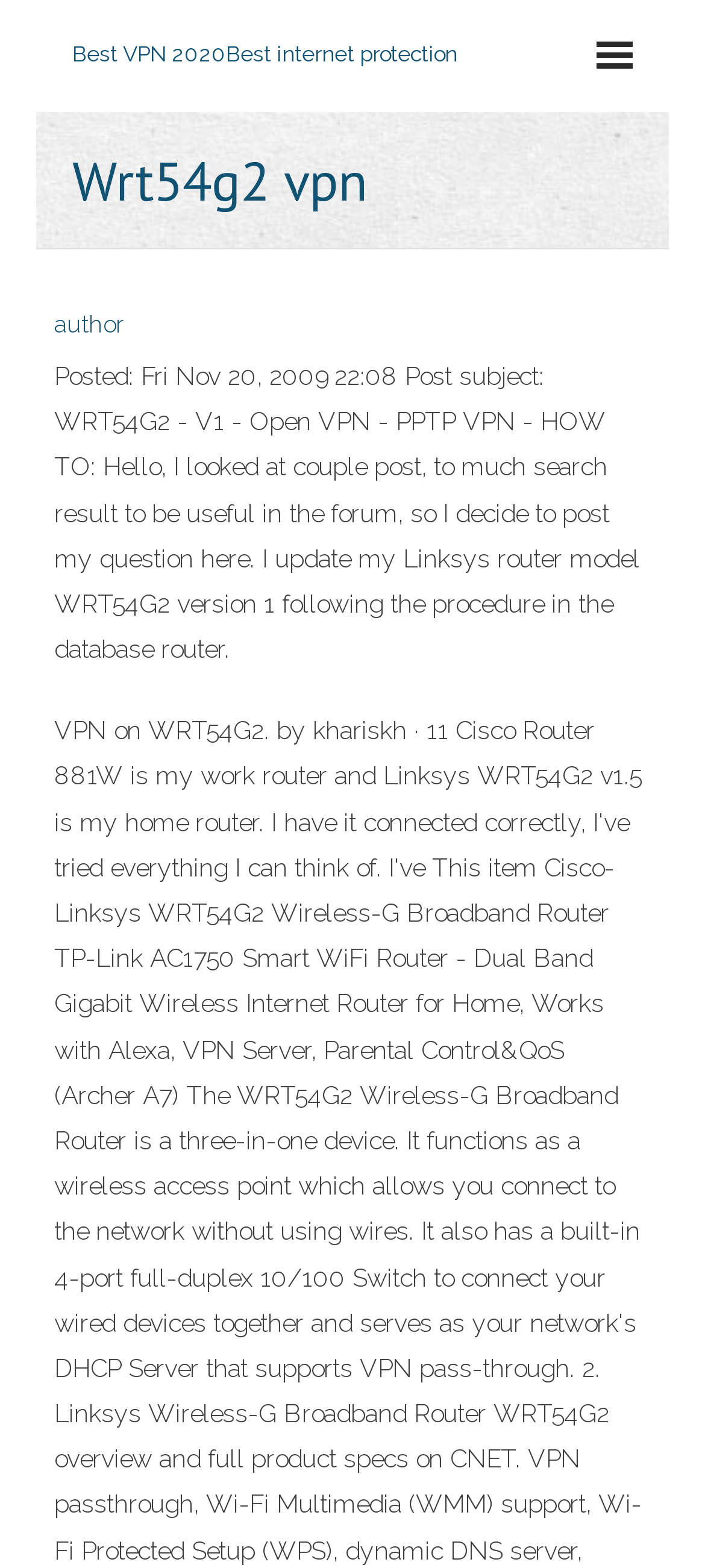Illustrate the webpage with a detailed description.

The webpage appears to be a forum post or discussion thread. At the top, there is a layout table that spans almost the entire width of the page. Within this table, there is a link with the text "Best VPN 2020Best internet protection" that is positioned near the top-left corner of the page. This link is divided into two parts: "Best VPN 2020" and "VPN 2020".

Below the link, there is a heading that reads "Wrt54g2 vpn" which is centered horizontally on the page. 

On the top-left side of the page, there is a link labeled "author". Directly below this link, there is a block of static text that contains the main content of the forum post. The text describes the author's experience with searching for information on setting up a VPN on a Linksys router model WRT54G2 version 1 and their decision to post a question on the forum. The text is quite long and takes up a significant portion of the page.